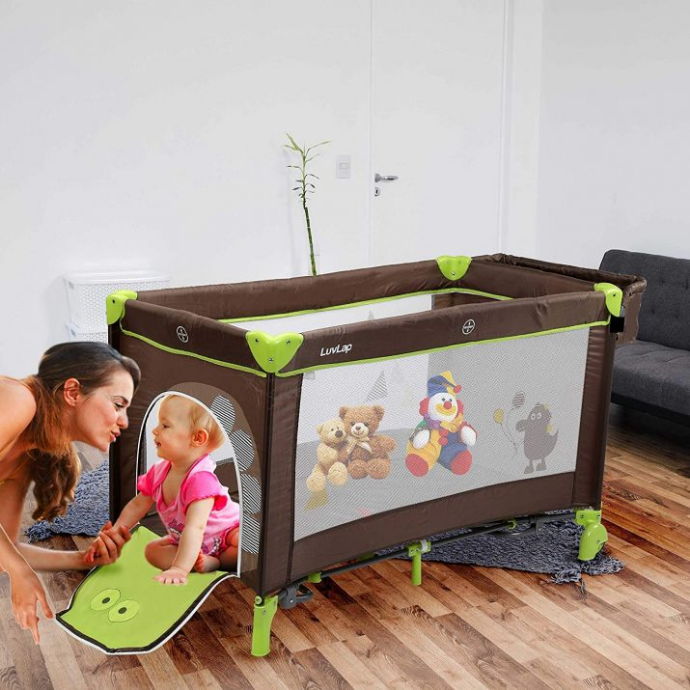Explain what the image portrays in a detailed manner.

The image features a vibrant baby playpen designed by LuvLap, showcasing a playful interaction between a mother and her child. The pen is a rich brown color with cheerful green accents, and it includes a mesh design for visibility and safety. Inside the playpen, a smiling toddler in a pink outfit is playfully peeking out from a small opening, while two colorful plush toys—a teddy bear and a clown—are visible behind him, adding to the playful atmosphere. The background shows a modern, airy room with light-colored walls, a sleek couch, and a touch of greenery from a potted plant, creating a welcoming and child-friendly environment. This image captures the essence of nurturing and fun, making it an ideal representation of baby cot bedding sets and play spaces that ensure safety and comfort for infants.